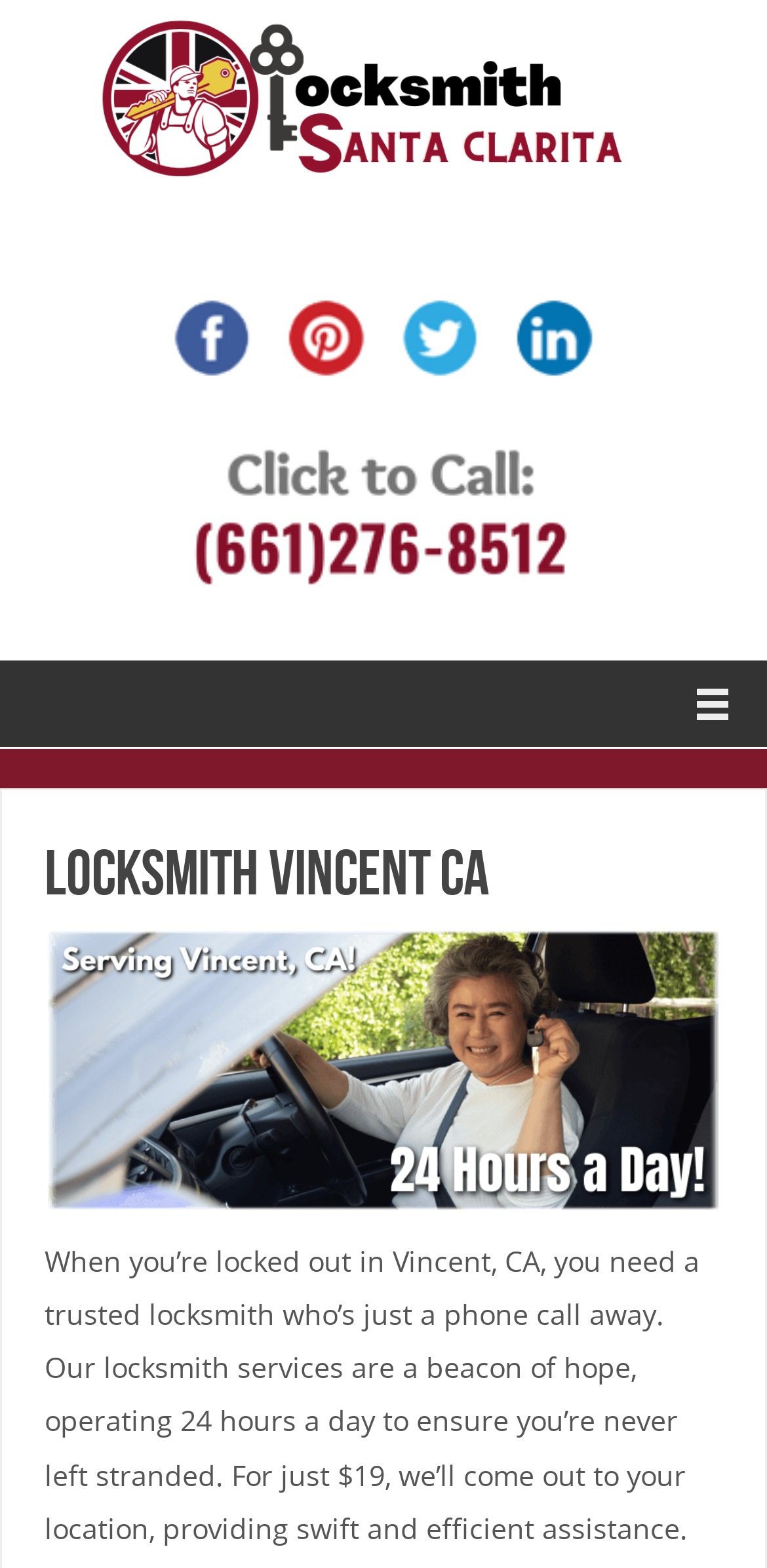Please answer the following question using a single word or phrase: 
Is there an empty link element on the webpage?

Yes